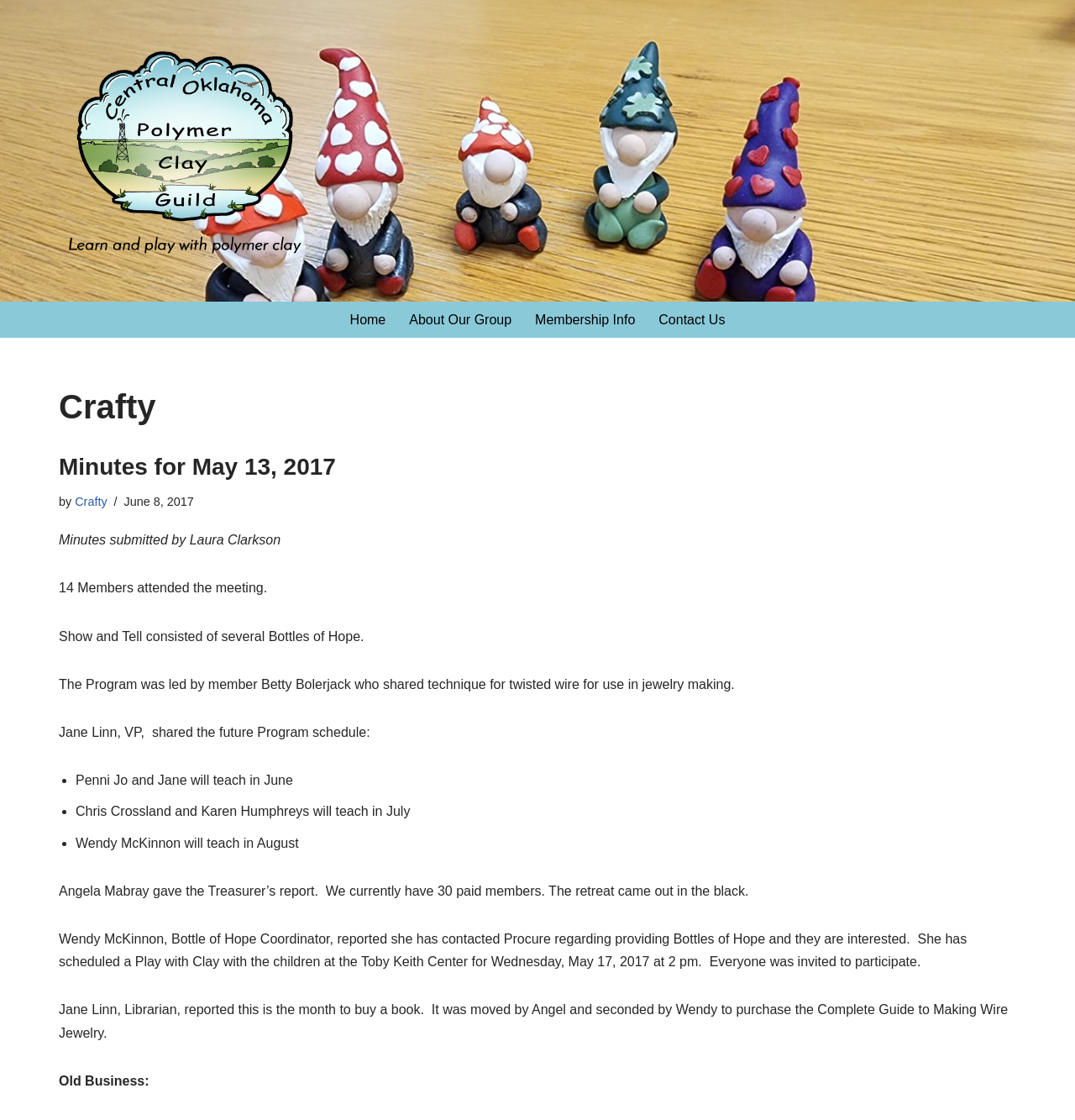Answer in one word or a short phrase: 
Who led the program at the meeting?

Betty Bolerjack